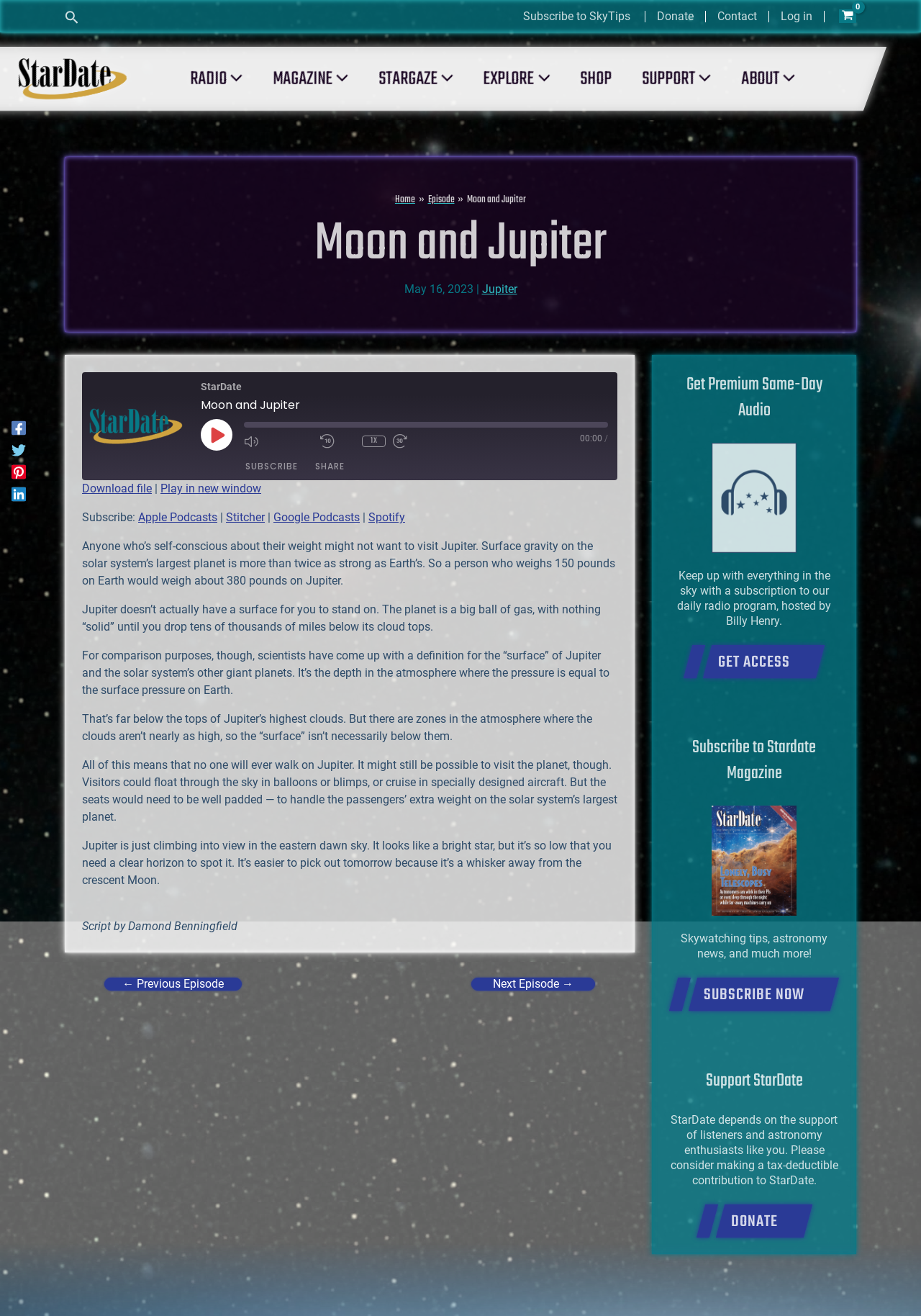Describe all the visual and textual components of the webpage comprehensively.

The webpage is about an episode of a podcast called "Moon and Jupiter" from StarDate Online, dated May 16, 2023. At the top left, there is a search icon link and a StarDate logo image. To the right of the logo, there is a header widget with a "Subscribe to SkyTips" text. The site navigation menu is located at the top right, with links to "Donate", "Contact", "Log in", and a shopping cart icon.

Below the header, there is a navigation menu with links to "RADIO", "MAGAZINE", "STARGAZE", "EXPLORE", "SHOP", "SUPPORT", and "ABOUT". Each of these links has a menu toggle icon next to it.

The main content of the page is an article about the podcast episode, with a heading "Moon and Jupiter" and a subheading "May 16, 2023". There is an image of the StarDate logo above the article. The article itself has a "PLAY EPISODE" button, a progress bar, and several buttons to control the playback, such as "MUTE/UNMUTE EPISODE", "REWIND 10 SECONDS", "1X", and "FAST FORWARD 30 SECONDS". There is also a time display showing the current playback time.

Below the article, there are several links to subscribe to the podcast on various platforms, such as Apple Podcasts, Stitcher, Google Podcasts, and Spotify. There is also an RSS feed link and a textbox to enter the RSS feed URL. Additionally, there are buttons to copy the RSS feed URL and to share the episode on social media platforms like Facebook and Twitter.

Further down, there are links to download the episode, copy the episode URL, and embed the episode on another website. There is also a link to download the file and play it in a new window. Finally, there is a section to subscribe to the podcast on various platforms, with links to Apple Podcasts and others.